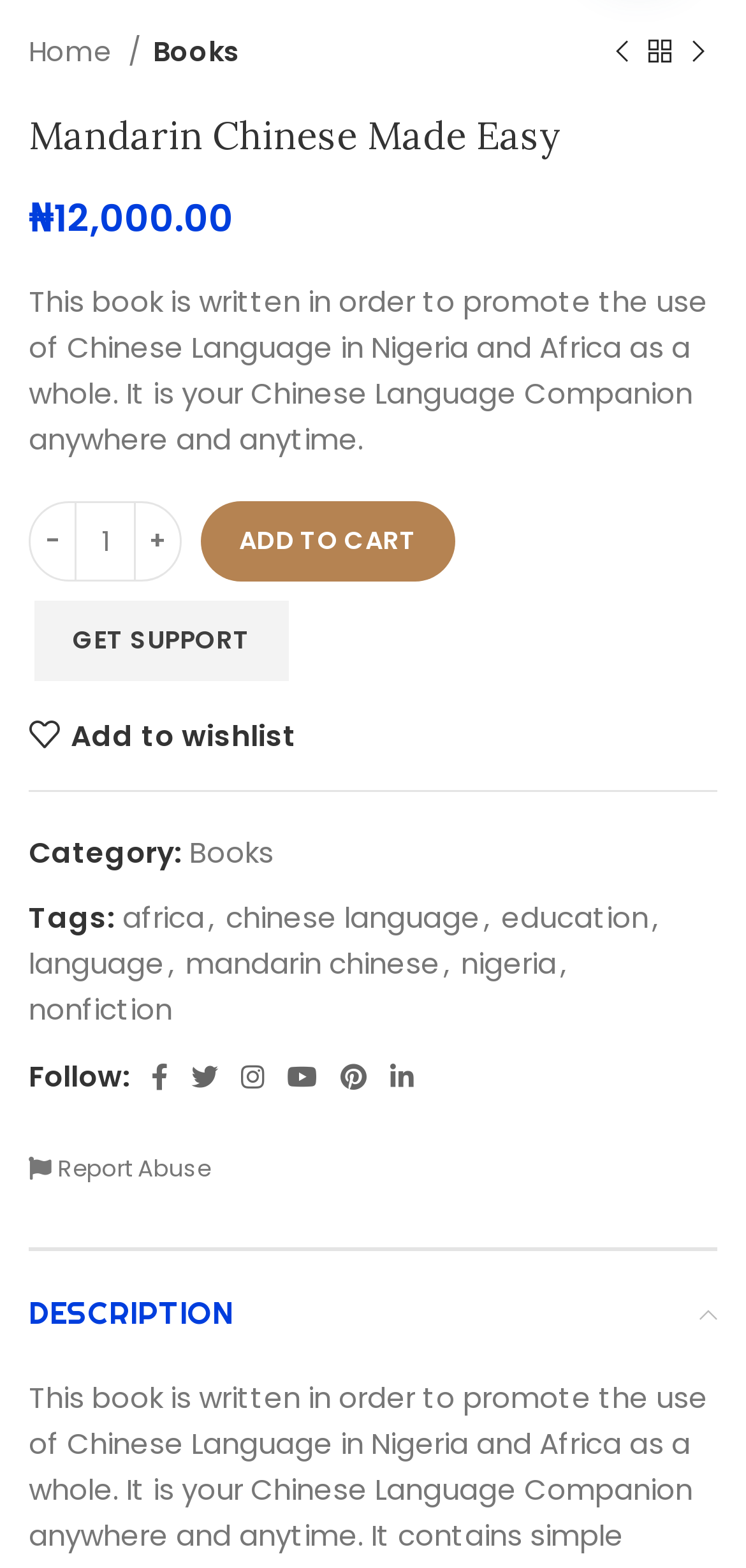Answer in one word or a short phrase: 
What is the purpose of the 'ADD TO CART' button?

Add product to cart